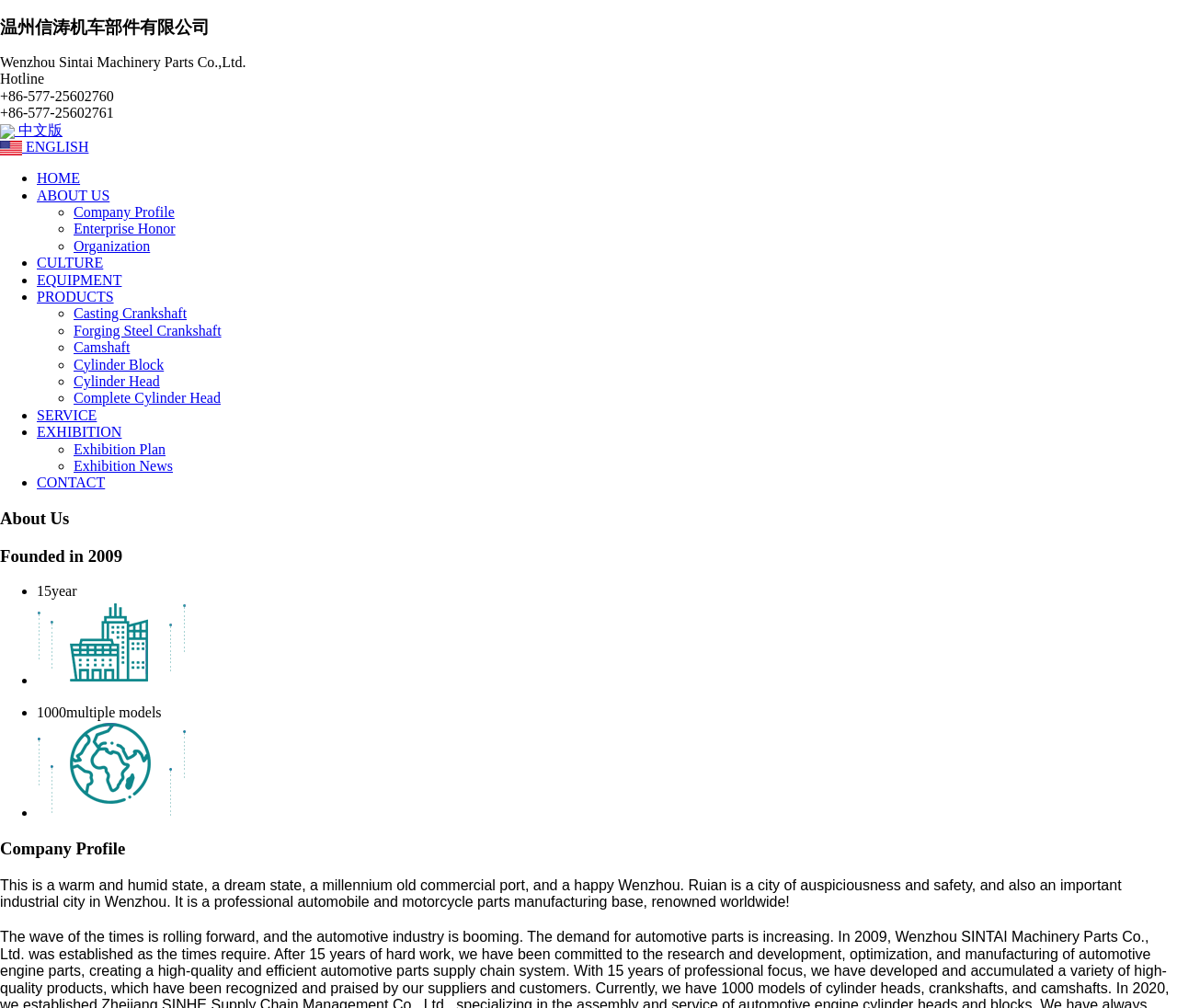Refer to the image and provide an in-depth answer to the question: 
What is the city where the company is located?

The city where the company is located is mentioned in the 'Company Profile' section, which describes Ruian as a city of auspiciousness and safety, and an important industrial city in Wenzhou.